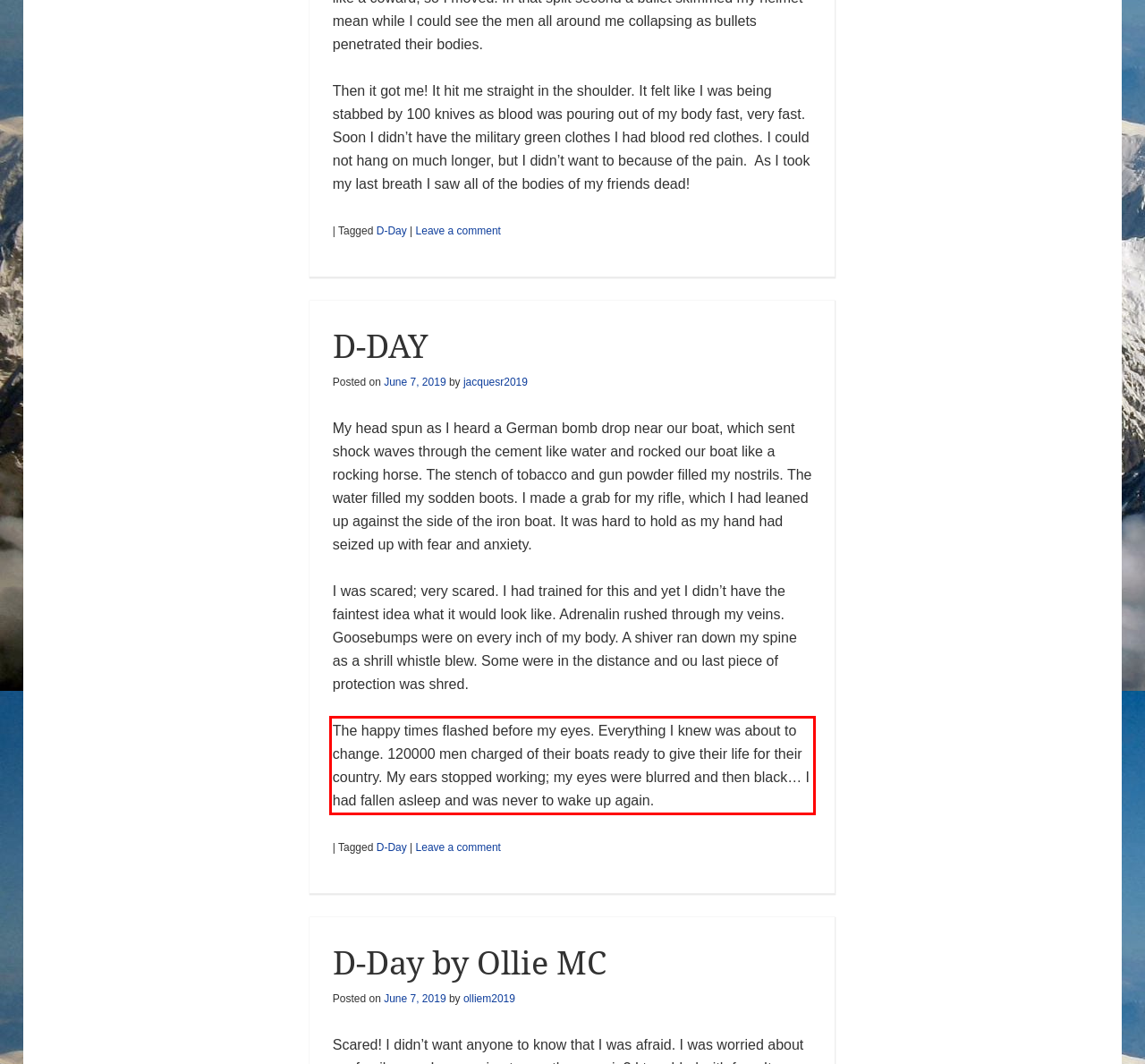Using the provided screenshot of a webpage, recognize and generate the text found within the red rectangle bounding box.

The happy times flashed before my eyes. Everything I knew was about to change. 120000 men charged of their boats ready to give their life for their country. My ears stopped working; my eyes were blurred and then black… I had fallen asleep and was never to wake up again.